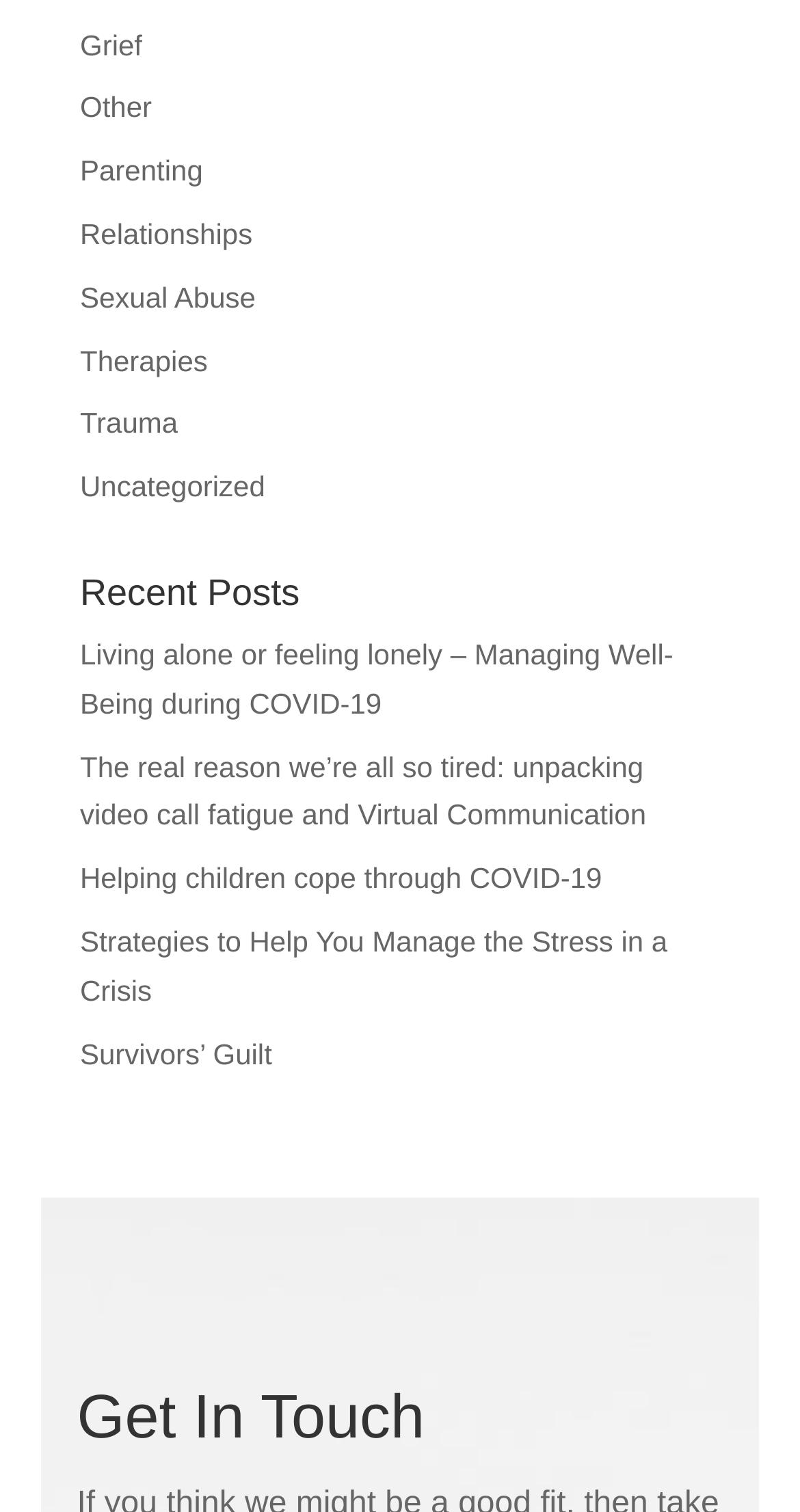Could you highlight the region that needs to be clicked to execute the instruction: "Read Living alone or feeling lonely – Managing Well-Being during COVID-19"?

[0.1, 0.422, 0.842, 0.476]